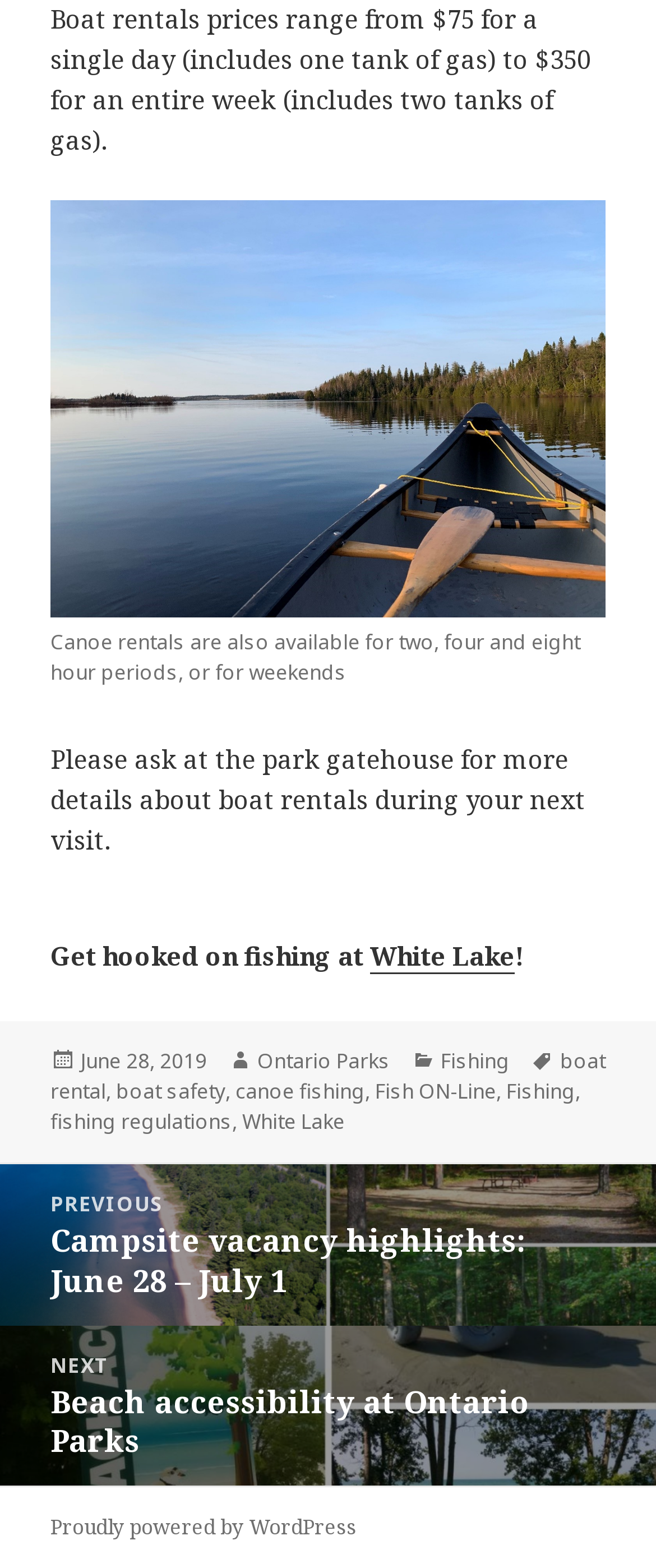What types of boat rentals are available?
From the image, respond using a single word or phrase.

Canoe, single day, entire week